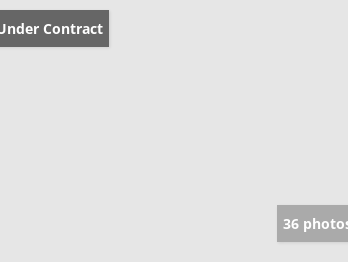Describe all significant details and elements found in the image.

The image displays a property listed as "Under Contract," indicating that an agreement has been reached for its sale, but it is not yet finalized. To the right, there is a marker showing that there are a total of 36 photos available for this property, allowing potential buyers to view various aspects of the home. The overall aesthetic of the image is minimalistic, focusing on the status and the number of photos without any distractions. This suggests a modern approach to real estate listings, emphasizing transparency in the buying process.